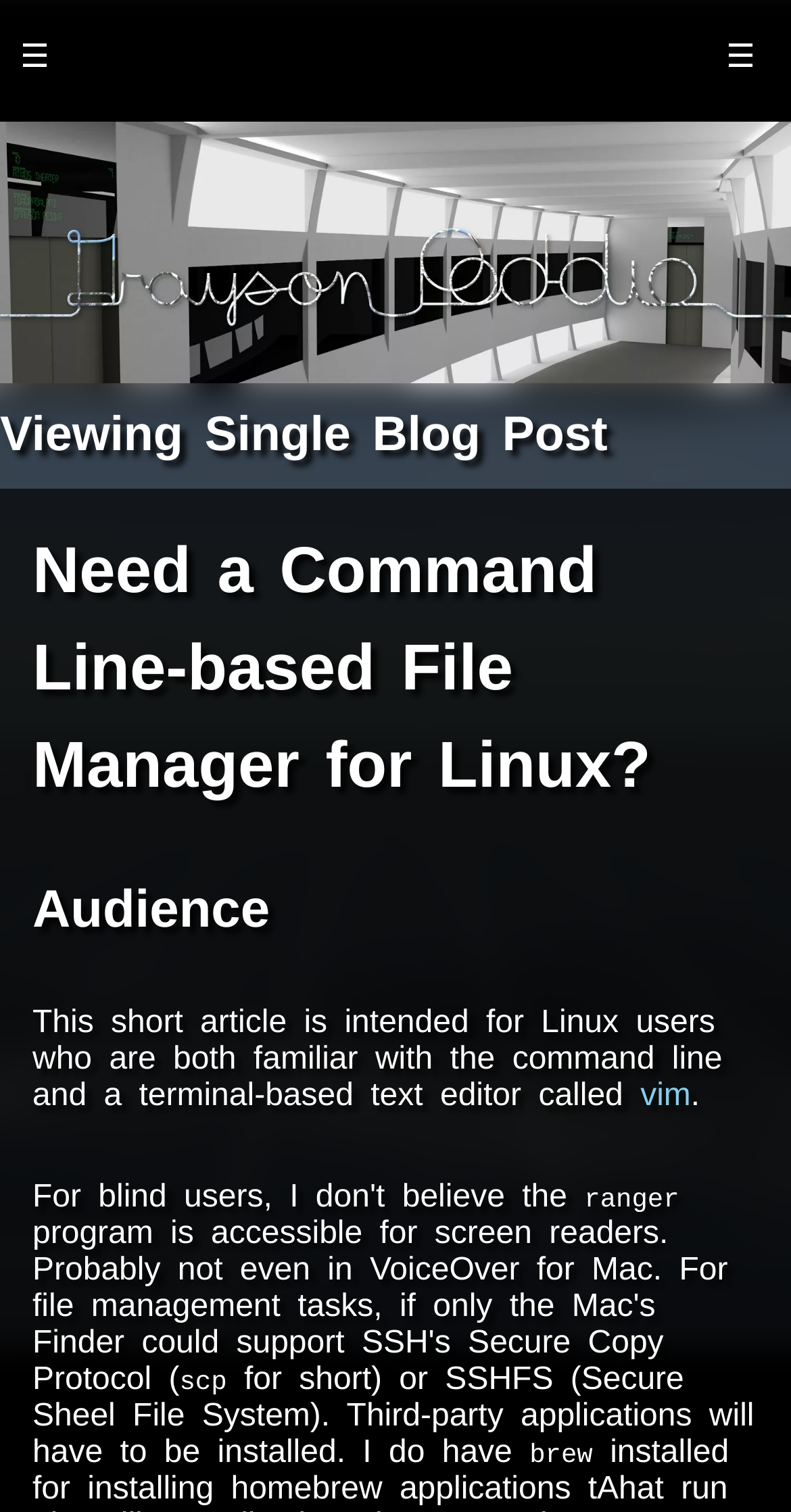Find the primary header on the webpage and provide its text.

Grayson Peddie's Website